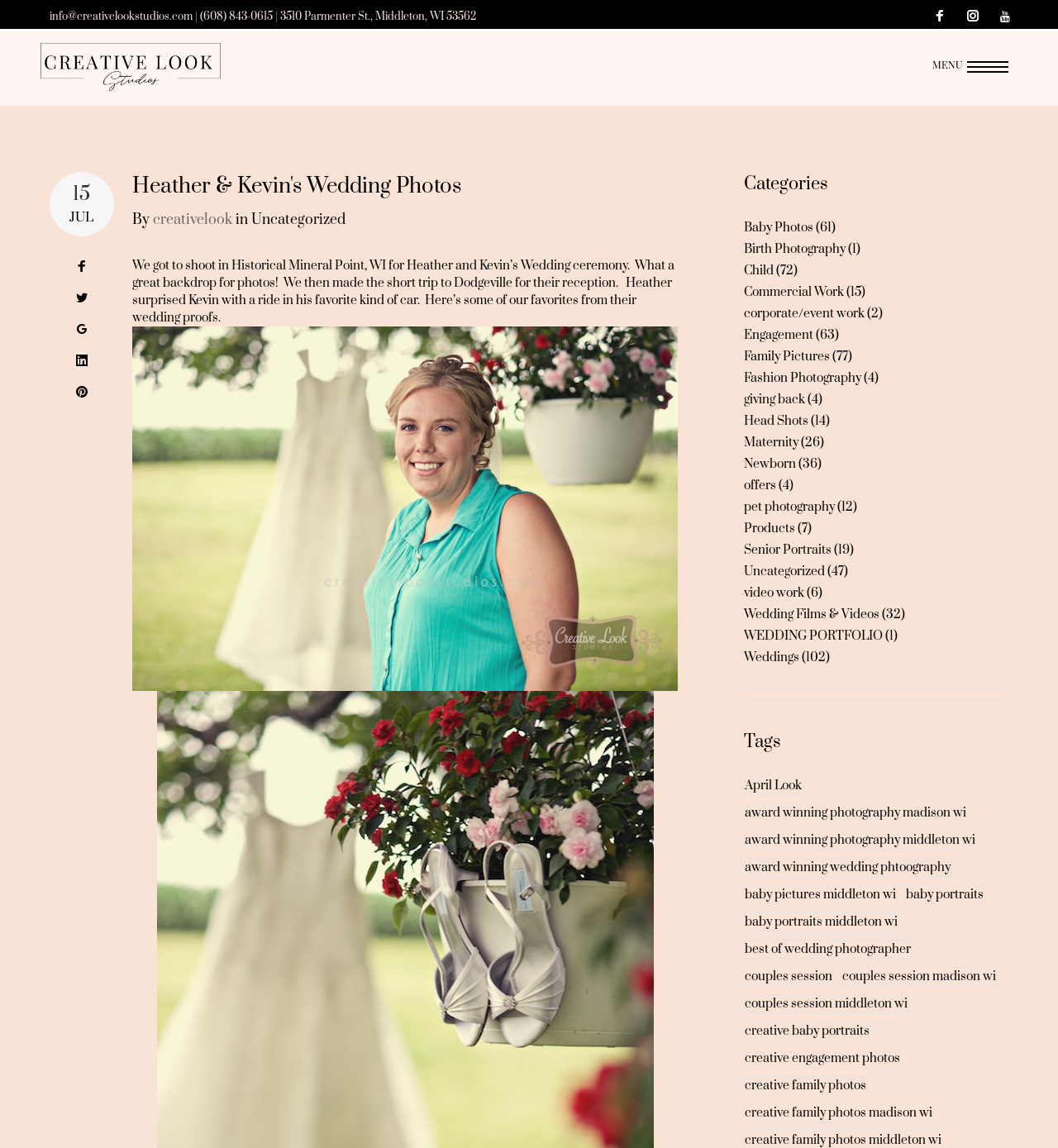Please identify the bounding box coordinates of the clickable region that I should interact with to perform the following instruction: "Contact Creative Look Studios". The coordinates should be expressed as four float numbers between 0 and 1, i.e., [left, top, right, bottom].

[0.047, 0.009, 0.45, 0.02]